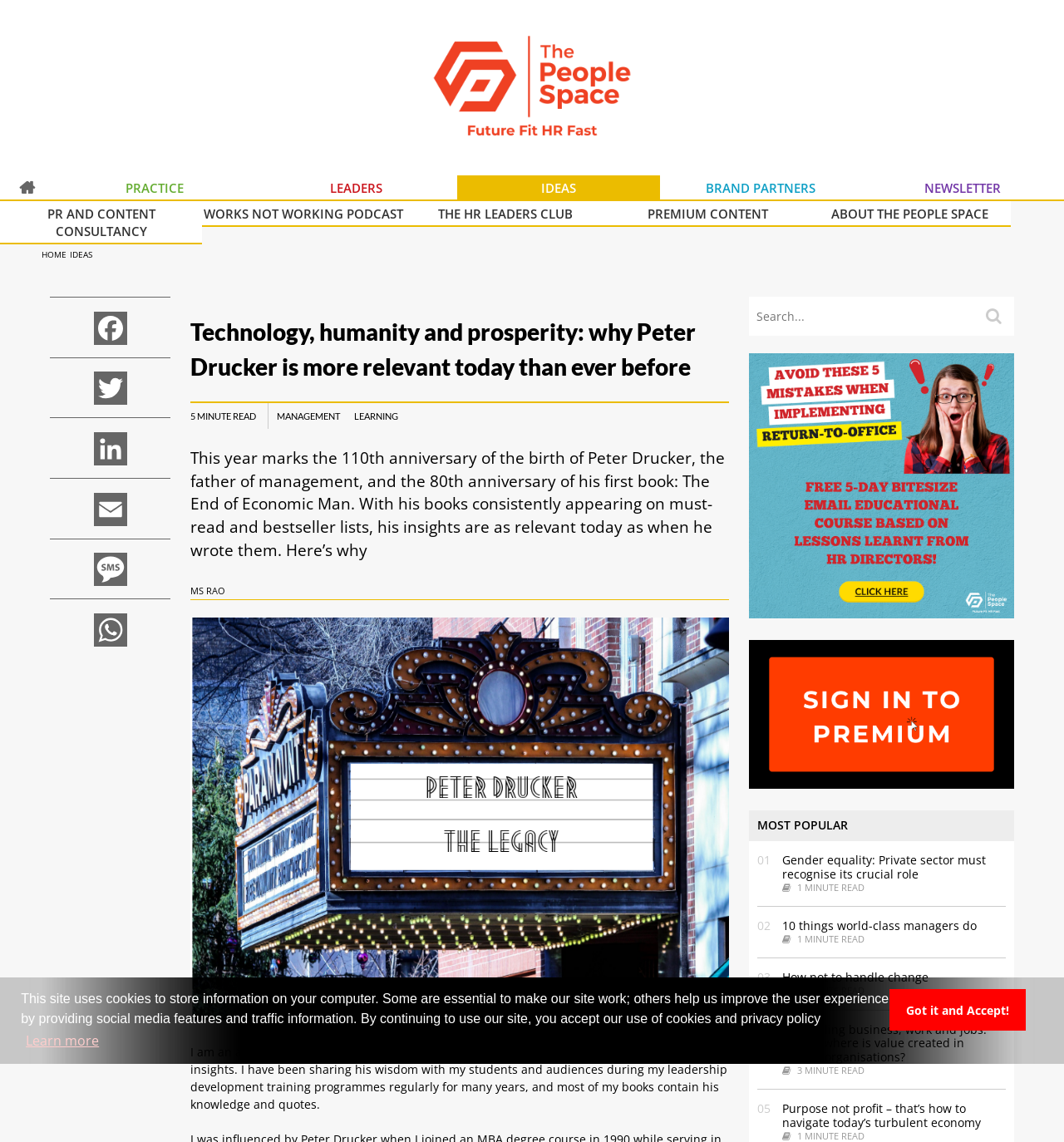What is the topic of the article with the heading 'Technology, humanity and prosperity: why Peter Drucker is more relevant today than ever before'?
Based on the screenshot, provide a one-word or short-phrase response.

Peter Drucker's relevance